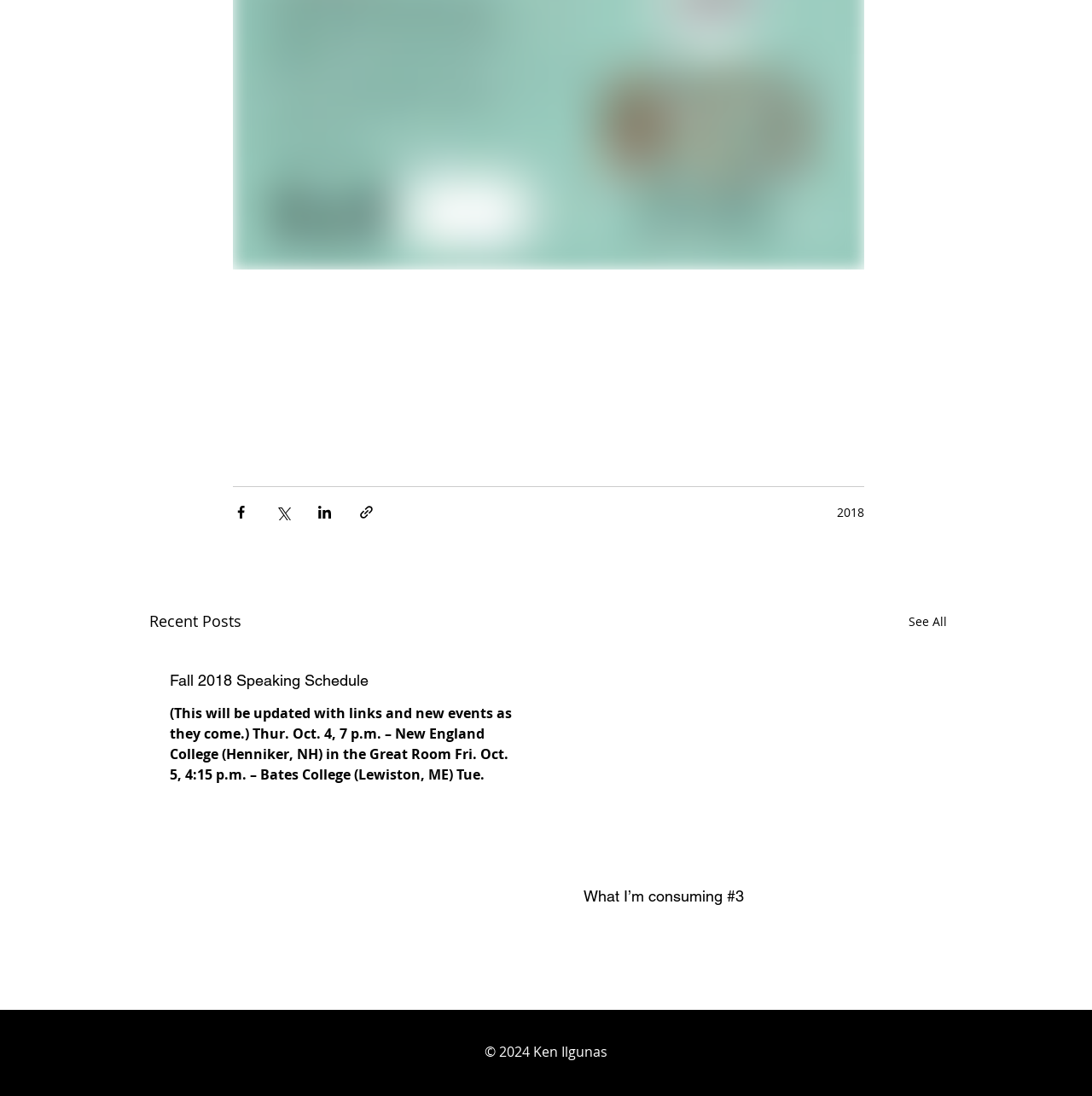Respond with a single word or short phrase to the following question: 
How many articles are listed under 'Recent Posts'?

2